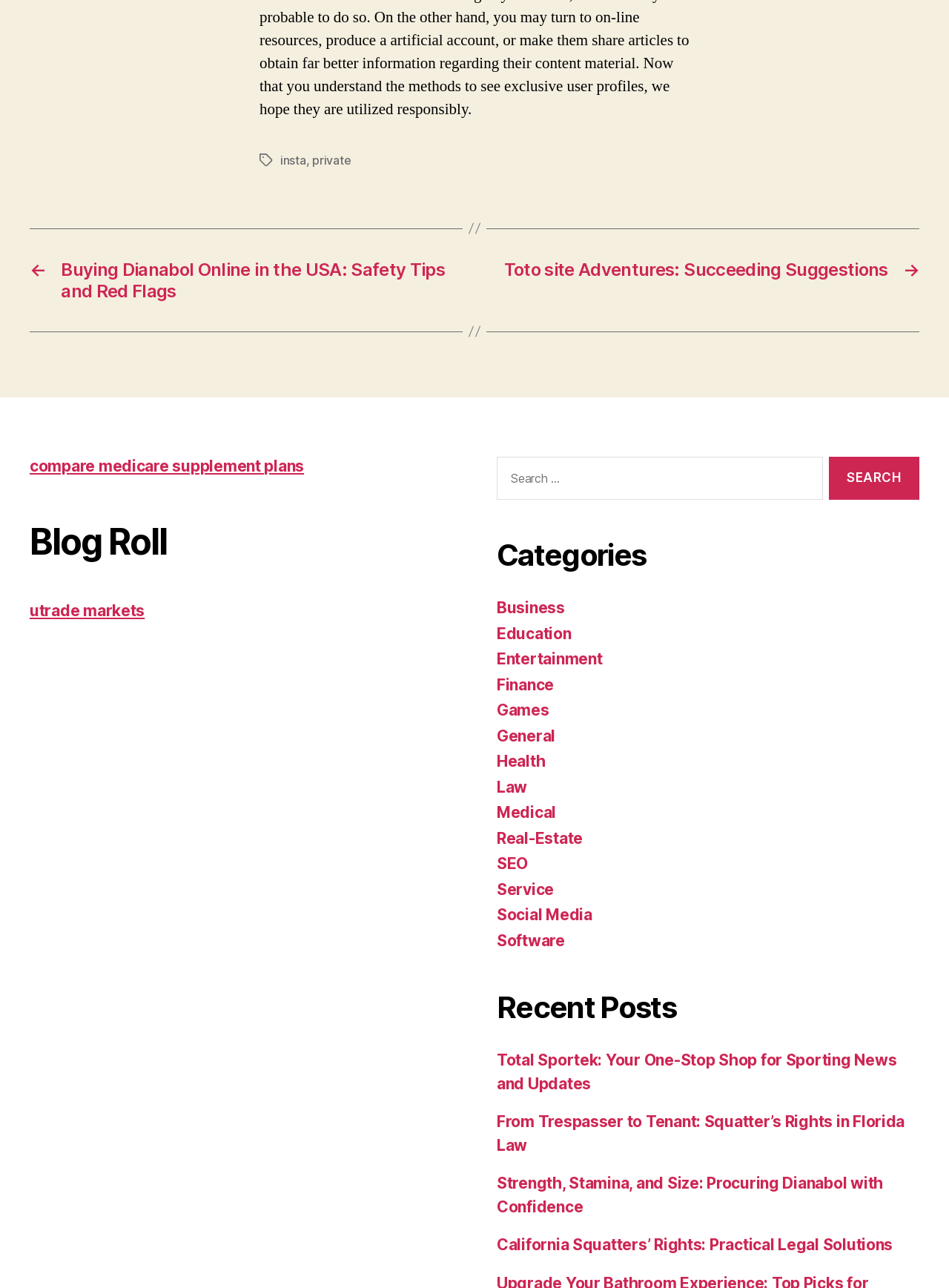How many links are under the 'Post' navigation?
We need a detailed and meticulous answer to the question.

I looked at the navigation element 'Post' and counted the number of links under it, which are 2.